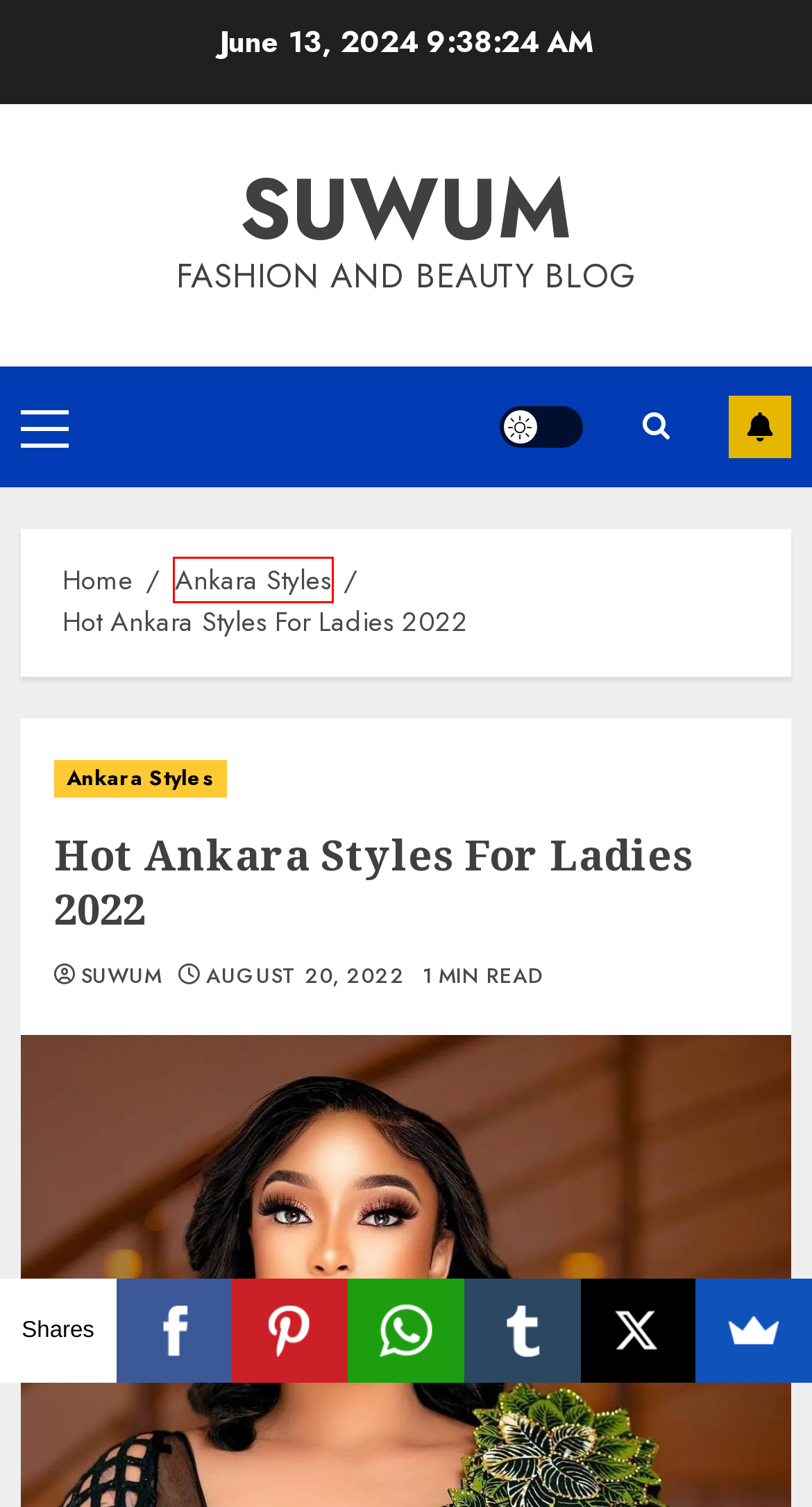Provided is a screenshot of a webpage with a red bounding box around an element. Select the most accurate webpage description for the page that appears after clicking the highlighted element. Here are the candidates:
A. July, 2022 - suwum
B. Latest and Simple Ghana Weaving Styles For Ladies 2022 - suwum
C. August, 2022 - suwum
D. Ankara Styles - suwum
E. Suwum - suwum
F. suwum - fashion and beauty blog
G. Hairstyles - suwum
H. Health - suwum

D